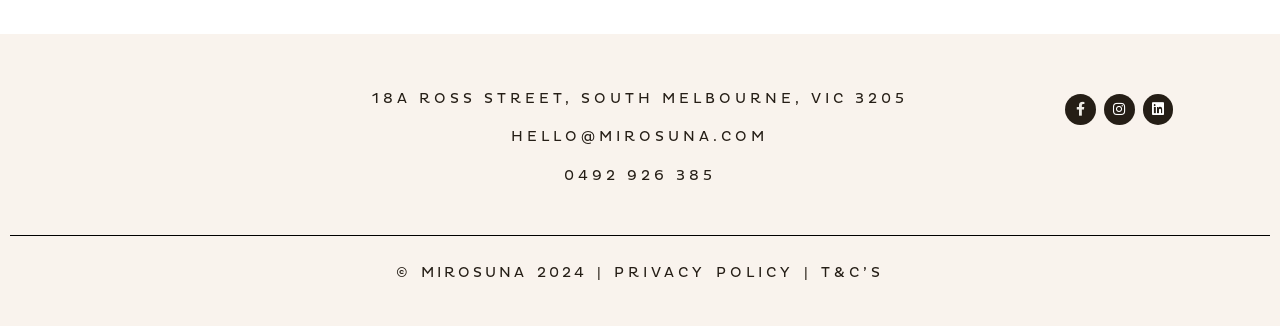Locate the UI element described as follows: "alt="The Pansler Law Firm, P.A."". Return the bounding box coordinates as four float numbers between 0 and 1 in the order [left, top, right, bottom].

None